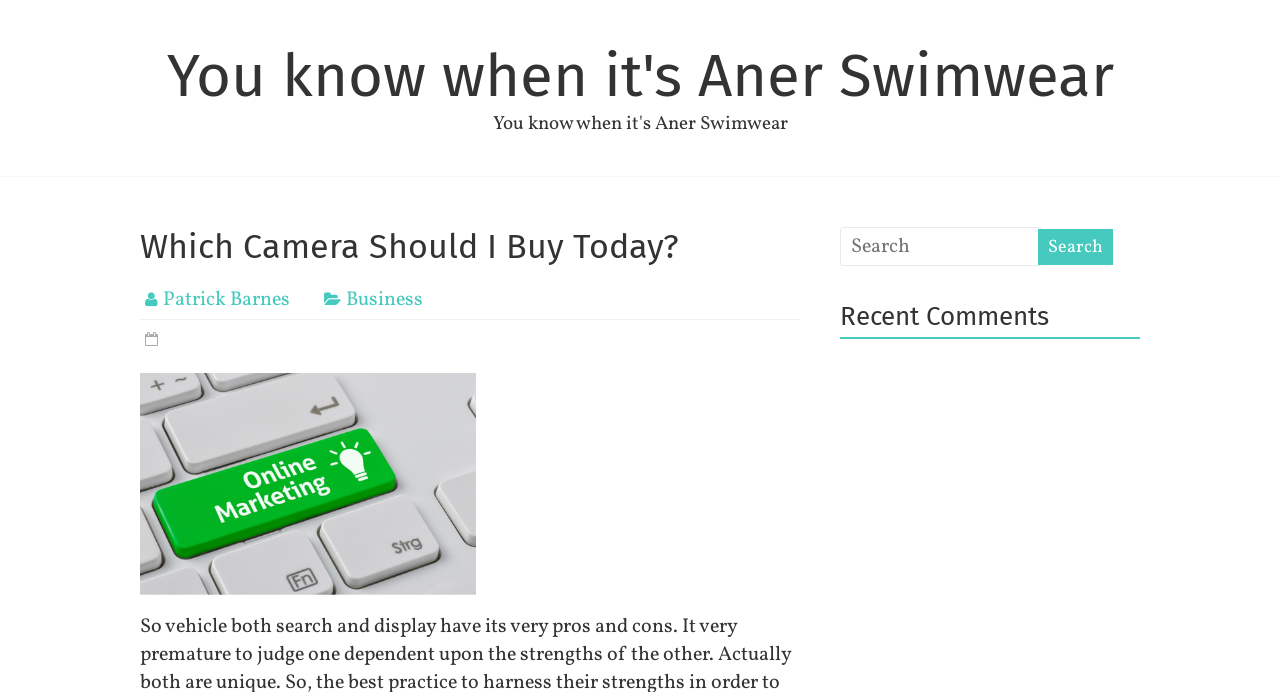Identify and extract the main heading from the webpage.

Which Camera Should I Buy Today?